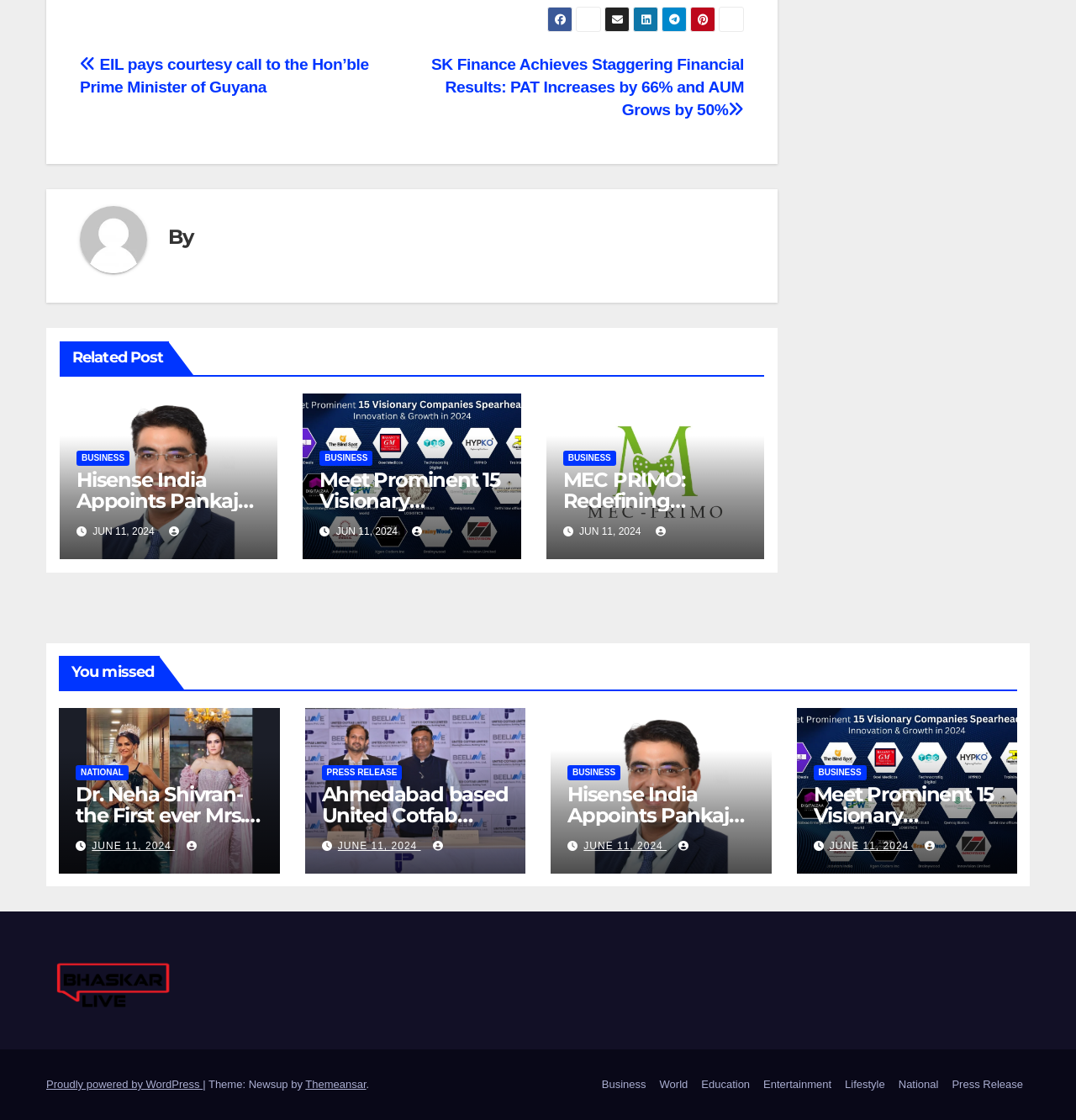Please examine the image and provide a detailed answer to the question: What is the name of the first ever Mrs. India to win Mrs. Universal Petite 2024?

I found a heading that says 'Dr. Neha Shivran-the First ever Mrs. India to win Mrs. Universal Petite 2024 First runner up', which suggests that Dr. Neha Shivran is the first ever Mrs. India to win Mrs. Universal Petite 2024.